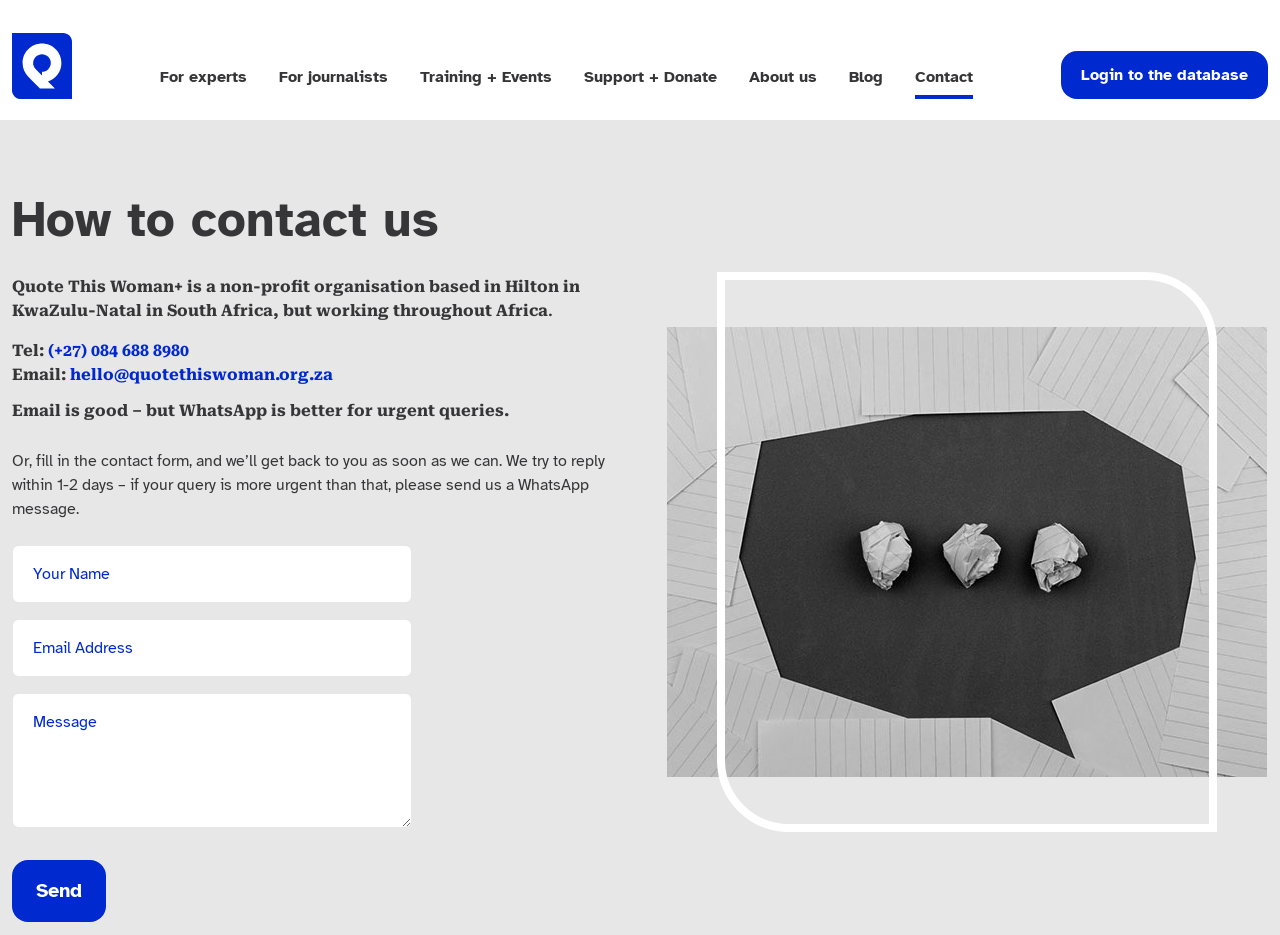Give a concise answer using only one word or phrase for this question:
How long does it take for Quote This Woman+ to reply to queries?

1-2 days